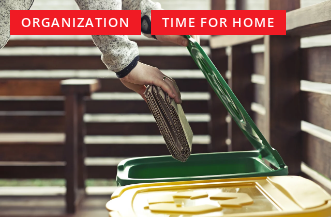Where is the scene taking place?
Use the information from the screenshot to give a comprehensive response to the question.

The caption describes the setting as a 'wooden deck or patio', suggesting a natural and homey environment, which is where the scene is taking place.